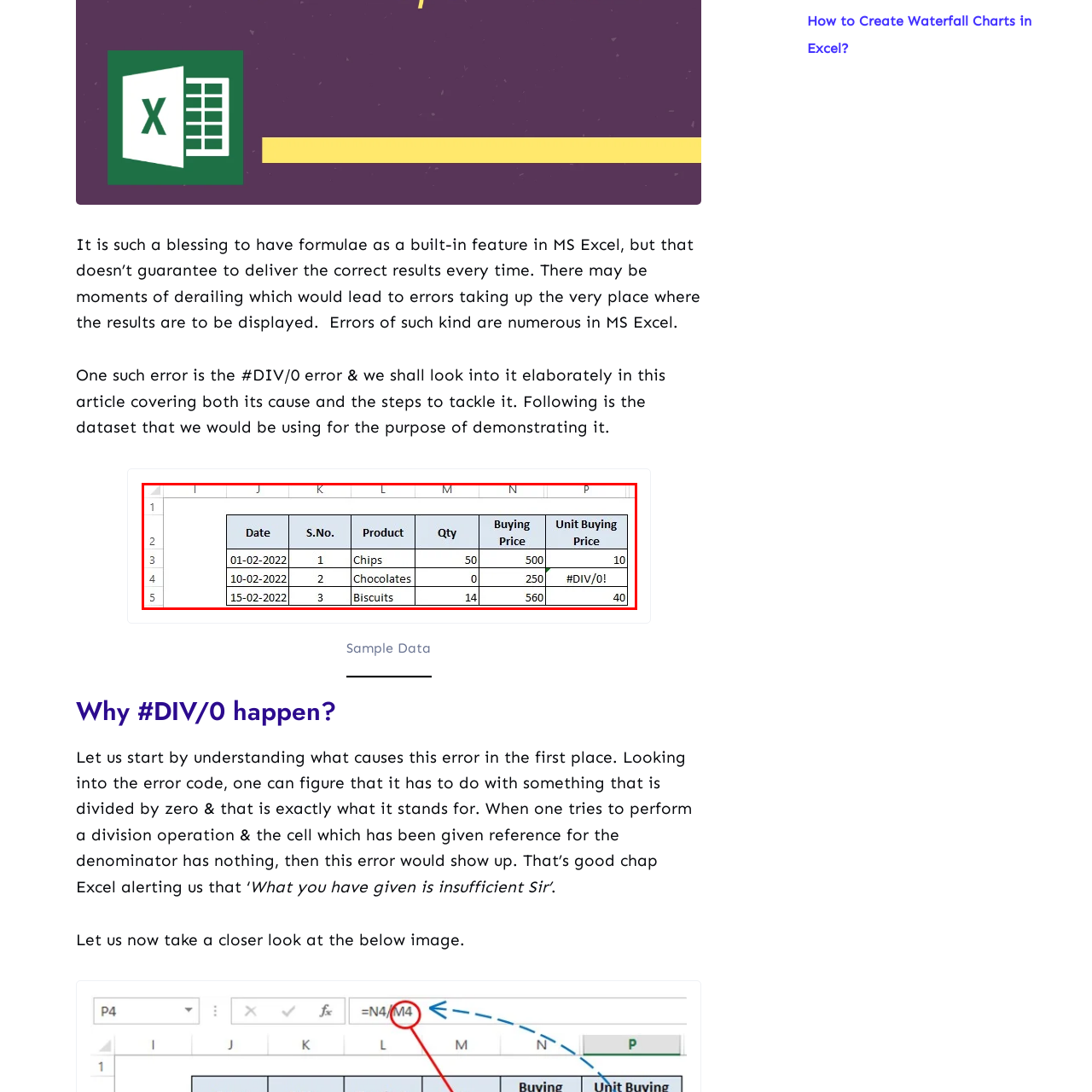Detail the visual elements present in the red-framed section of the image.

The image presents a dataset displayed in an Excel spreadsheet, showcasing product sales details for various items over specific dates in February 2022. The table features the following columns: **Date**, **S. No.**, **Product**, **Qty** (Quantity), **Buying Price**, and **Unit Buying Price**. Notably, the "Unit Buying Price" for the "Chocolates" entry displays the error **#DIV/0!**, indicating that an attempt was made to divide by zero, which results in an error in Excel. 

The dataset captures sales for three products: Chips, Chocolates, and Biscuits, with respective quantities and buying prices also detailed. The inclusion of the **#DIV/0!** error illustrates a common issue encountered in Excel calculations, emphasizing the importance of error handling when working with formulas in spreadsheets. This visual serves as a reference for discussing the causes and resolutions of such errors in Excel, contributing to a broader educational context regarding spreadsheet functionality.